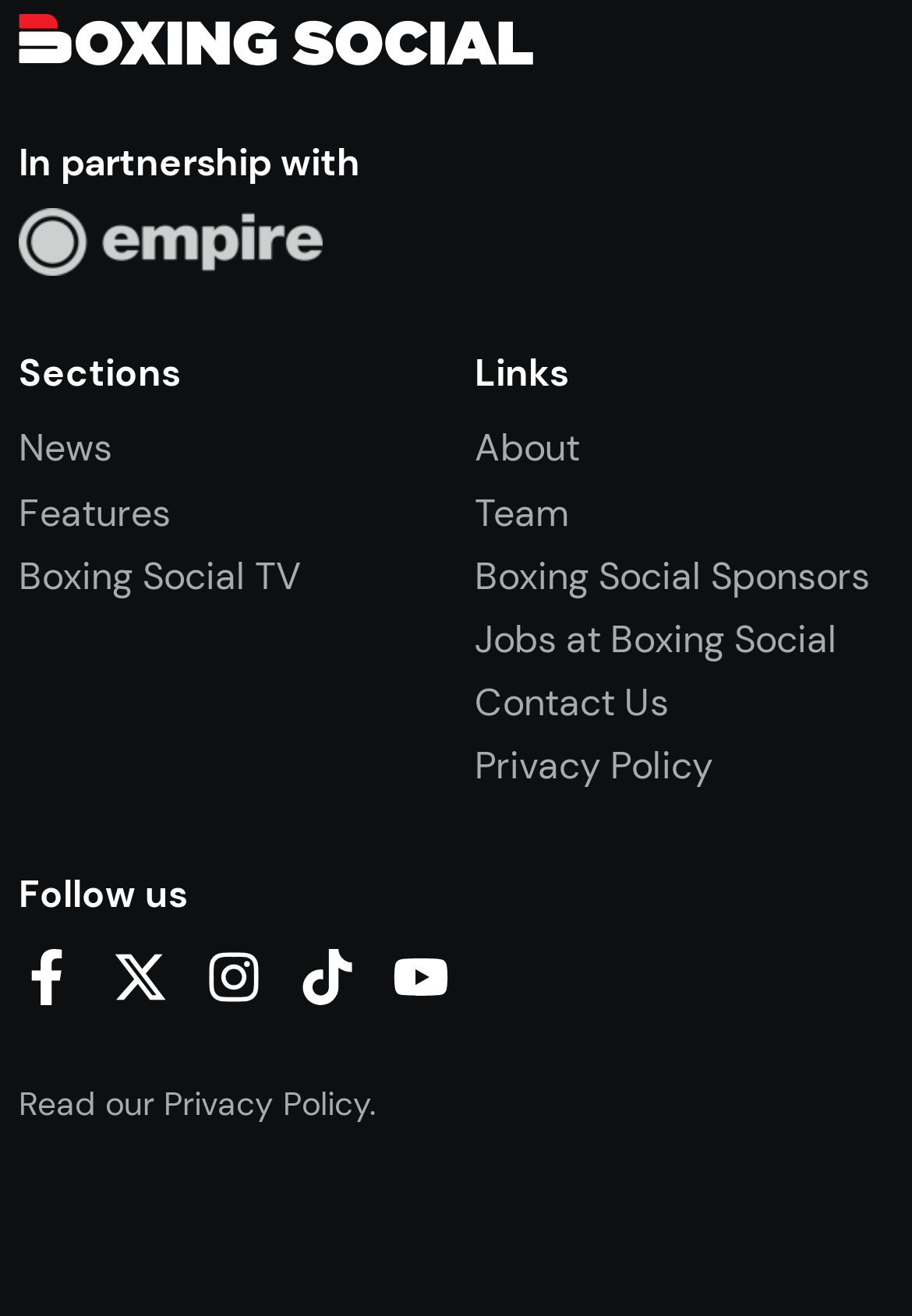Review the image closely and give a comprehensive answer to the question: How many social media platforms are listed?

I counted the number of social media links listed under the 'Follow us' heading, which are Facebook, X, Instagram, TikTok, and YouTube.